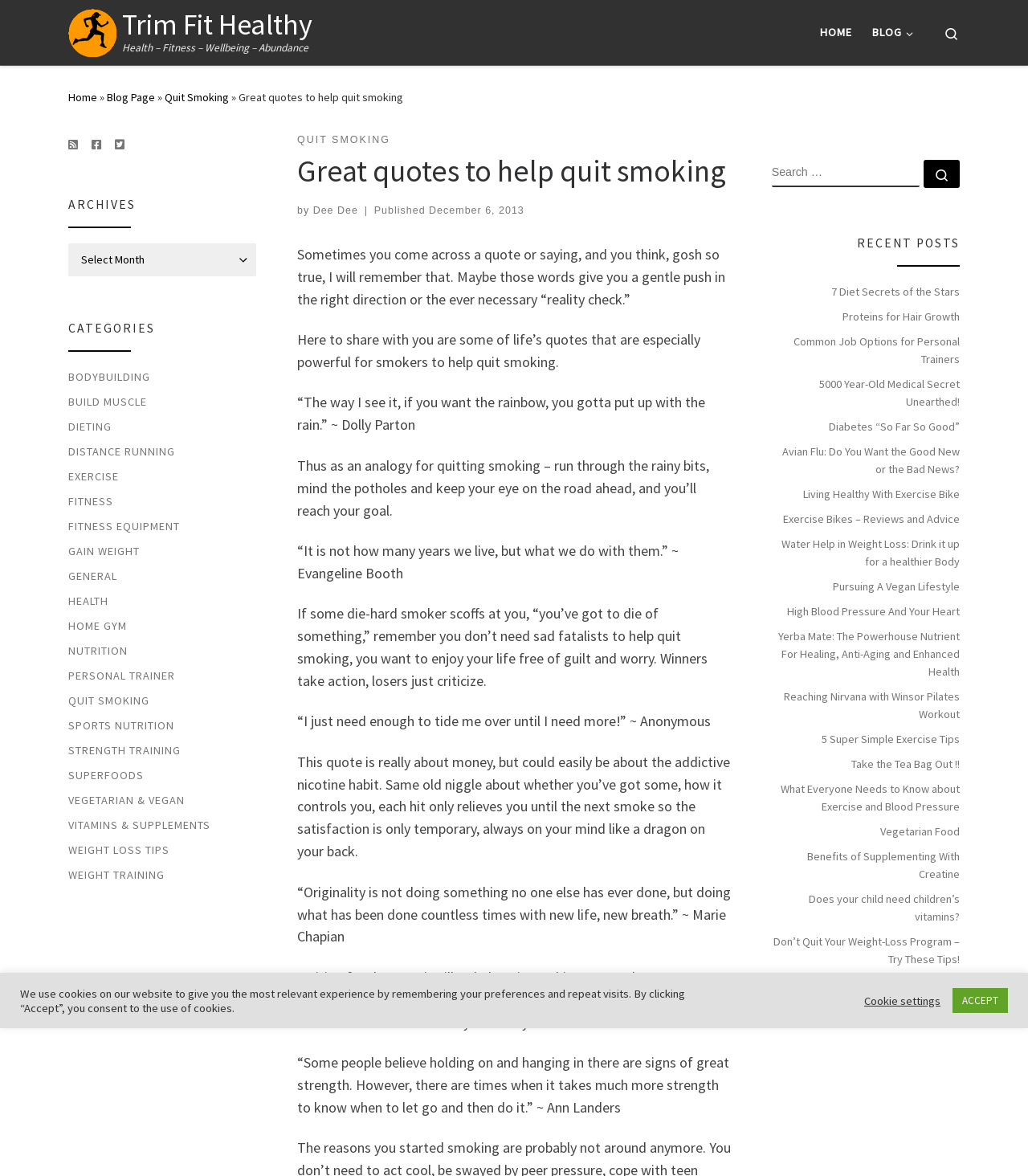Please find the bounding box coordinates of the element that must be clicked to perform the given instruction: "Search for something". The coordinates should be four float numbers from 0 to 1, i.e., [left, top, right, bottom].

[0.894, 0.138, 0.95, 0.148]